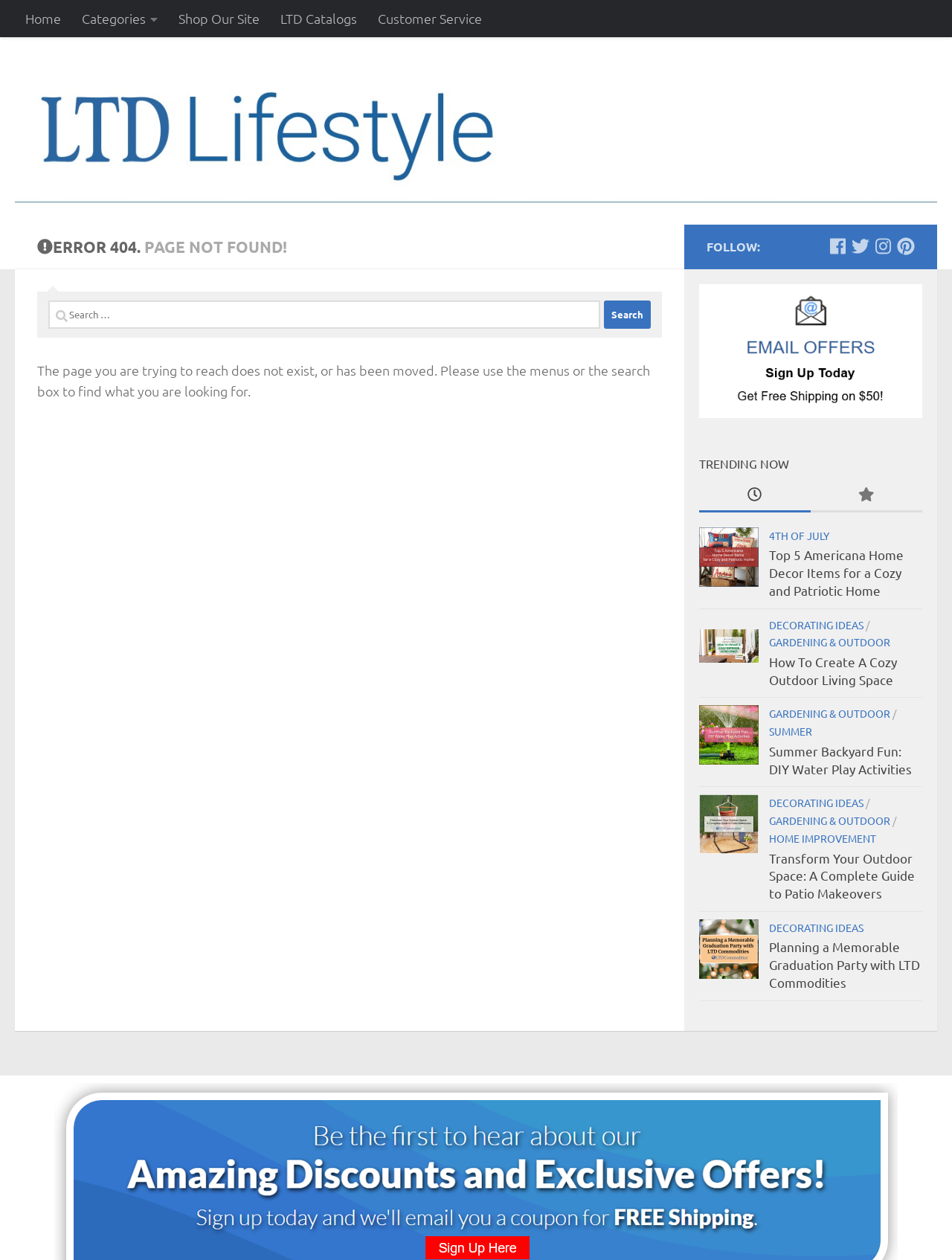How many social media platforms can you follow LTD Commodities on?
Please answer the question as detailed as possible based on the image.

The page provides links to follow LTD Commodities on four social media platforms: Facebook, Twitter, Instagram, and Pinterest.